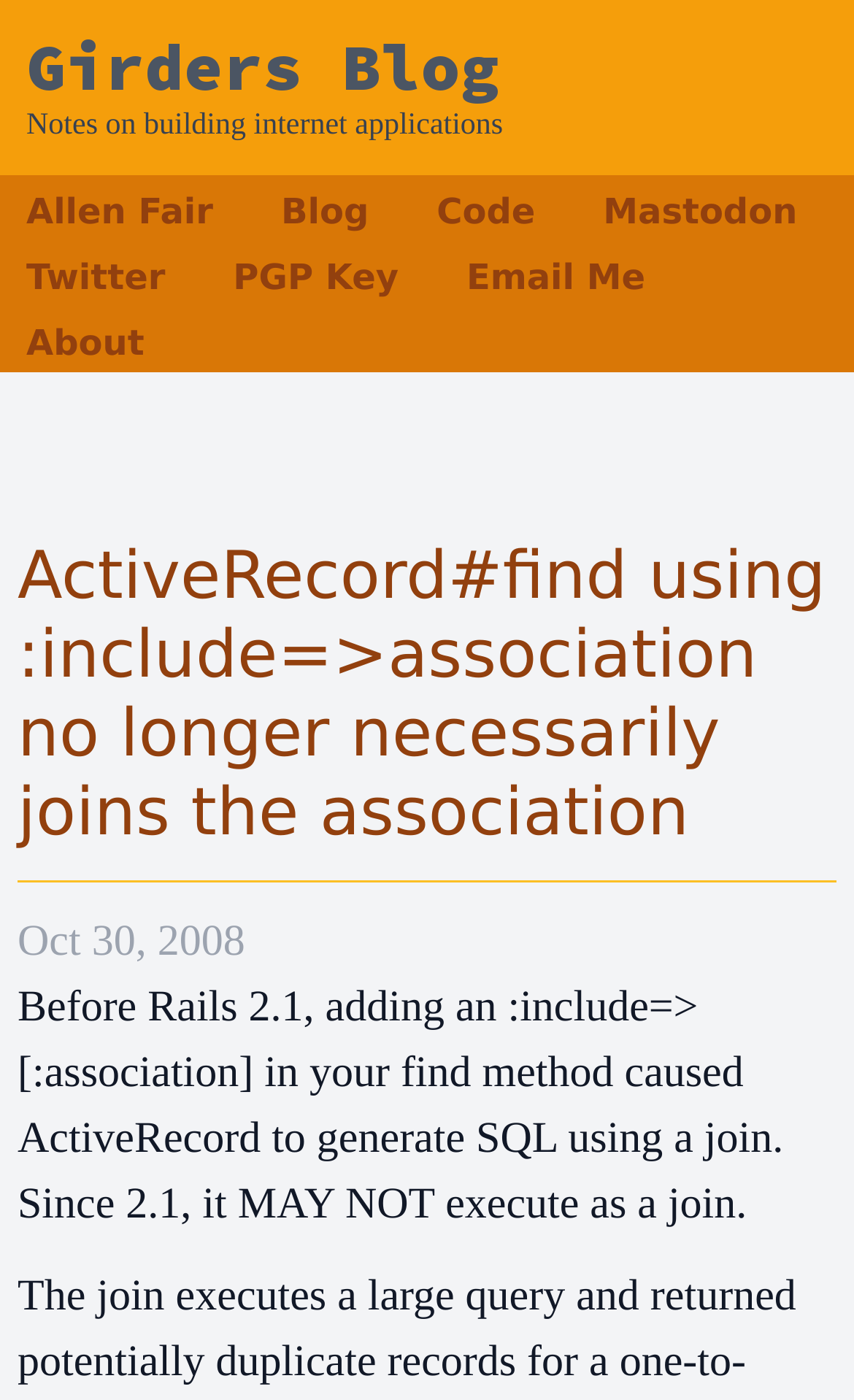Identify the bounding box coordinates of the element to click to follow this instruction: 'read the blog'. Ensure the coordinates are four float values between 0 and 1, provided as [left, top, right, bottom].

[0.329, 0.136, 0.432, 0.166]